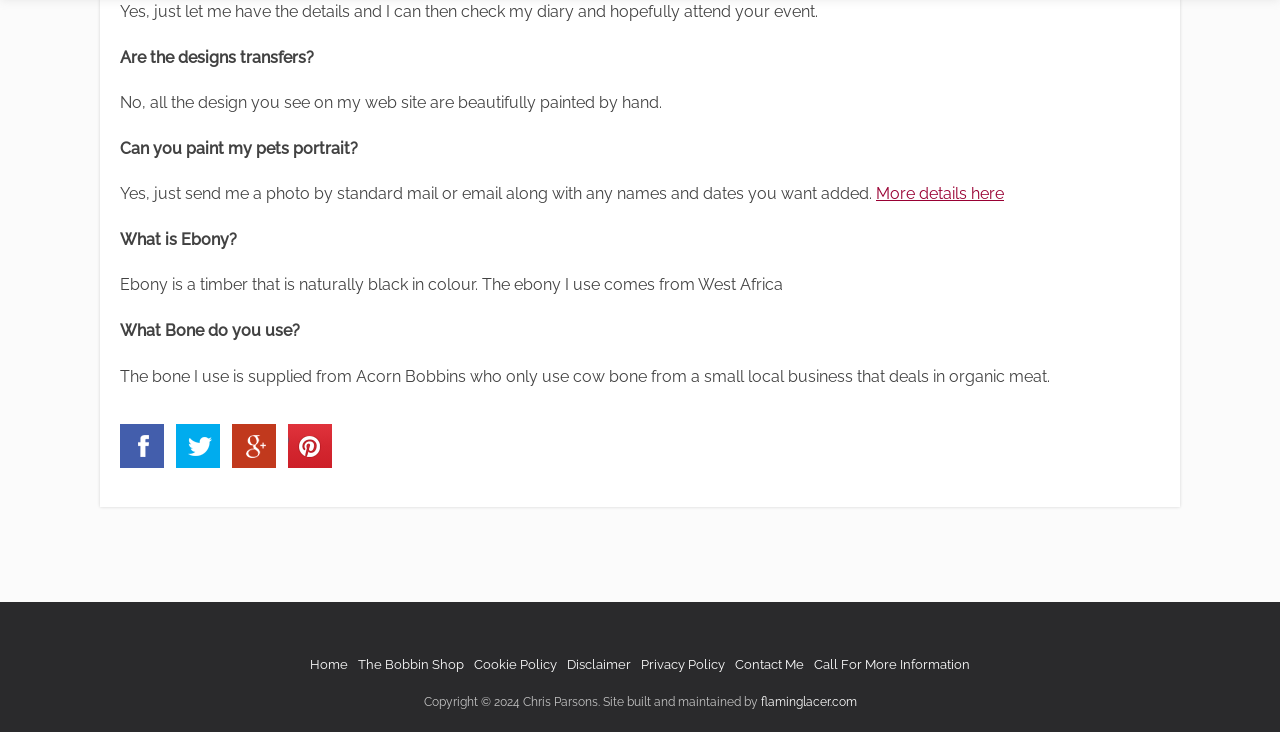Given the element description: "Cookie Policy", predict the bounding box coordinates of the UI element it refers to, using four float numbers between 0 and 1, i.e., [left, top, right, bottom].

[0.37, 0.898, 0.435, 0.918]